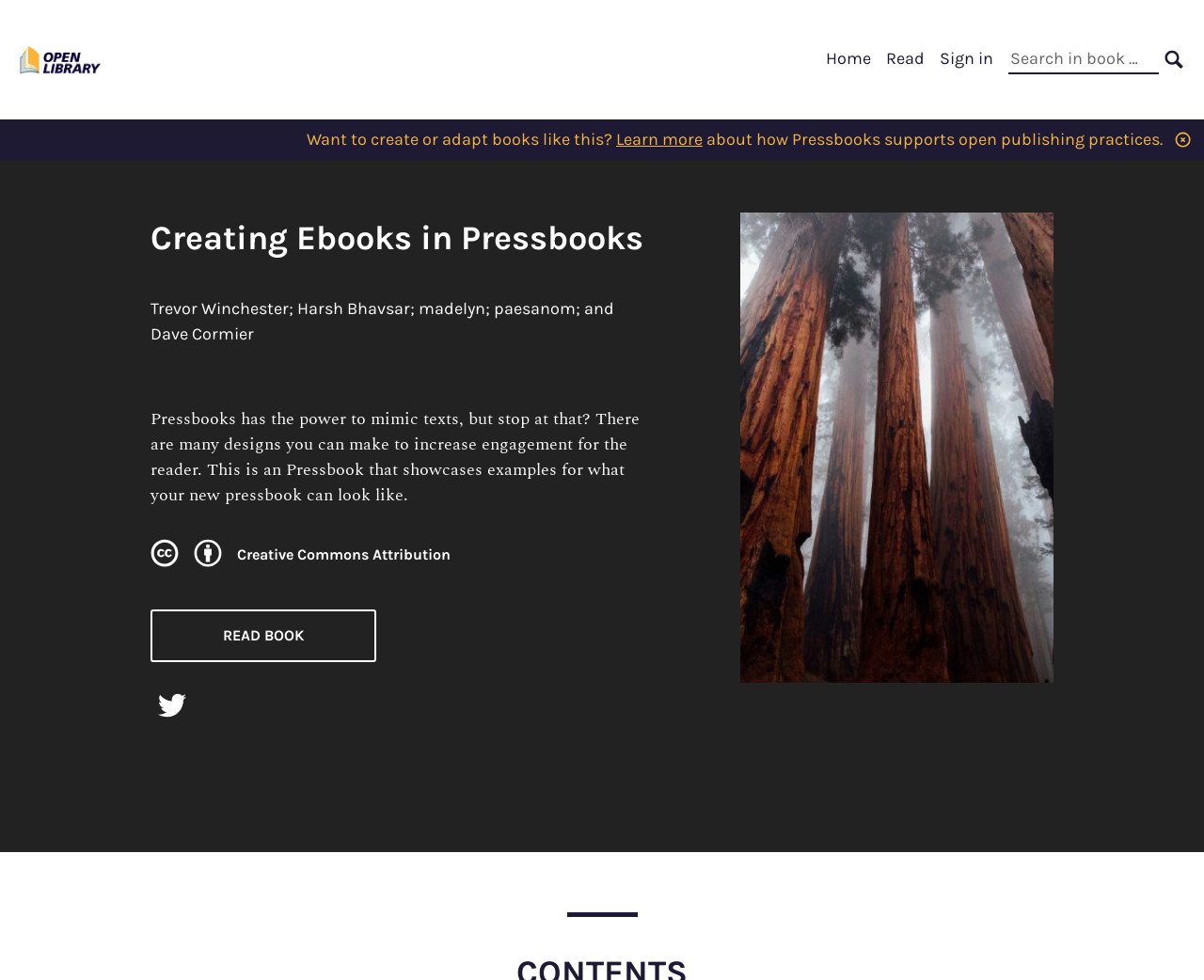Determine the bounding box coordinates for the element that should be clicked to follow this instruction: "Read the book". The coordinates should be given as four float numbers between 0 and 1, in the format [left, top, right, bottom].

[0.125, 0.622, 0.312, 0.676]